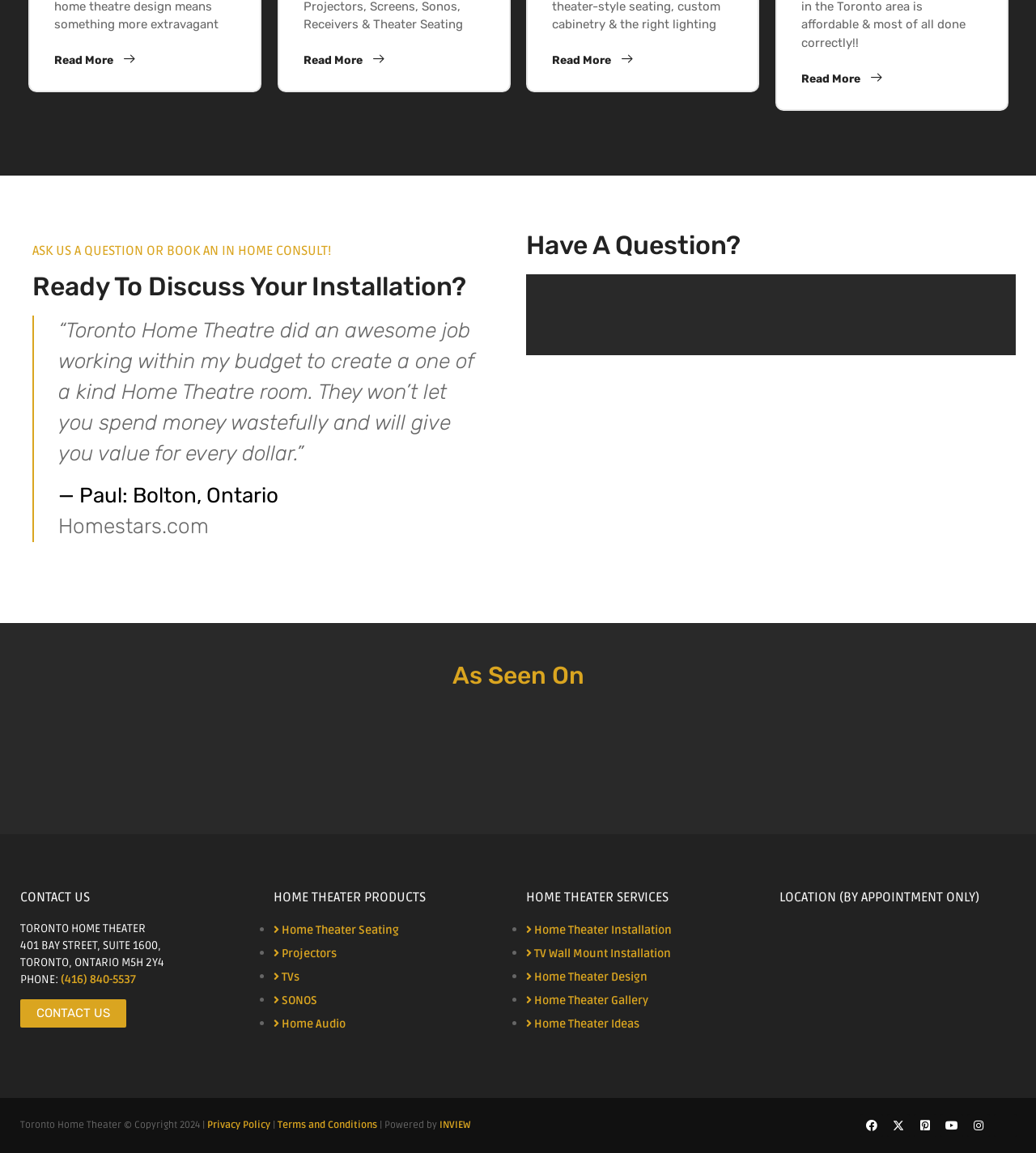What is the company name?
Examine the webpage screenshot and provide an in-depth answer to the question.

The company name can be found in the top-left corner of the webpage, where it is written in bold font as 'TORONTO HOME THEATER'. This is likely the name of the company that specializes in home theater products and services.